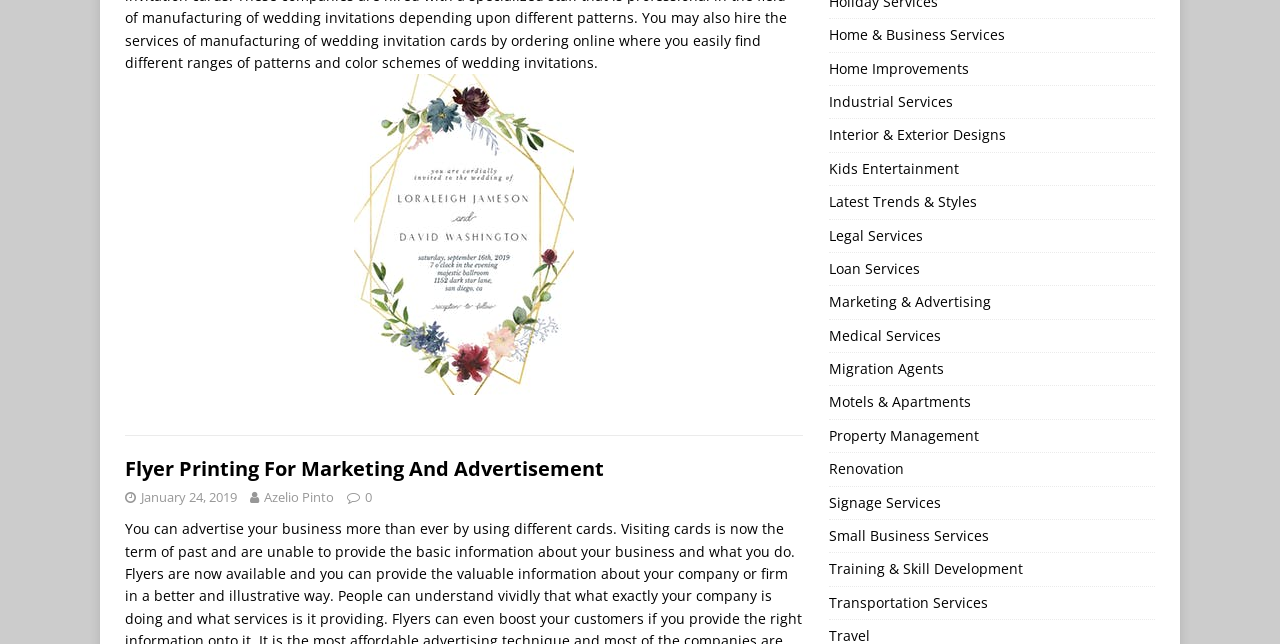Please locate the bounding box coordinates of the element that should be clicked to achieve the given instruction: "read the post by 'Azelio Pinto'".

[0.206, 0.758, 0.261, 0.786]